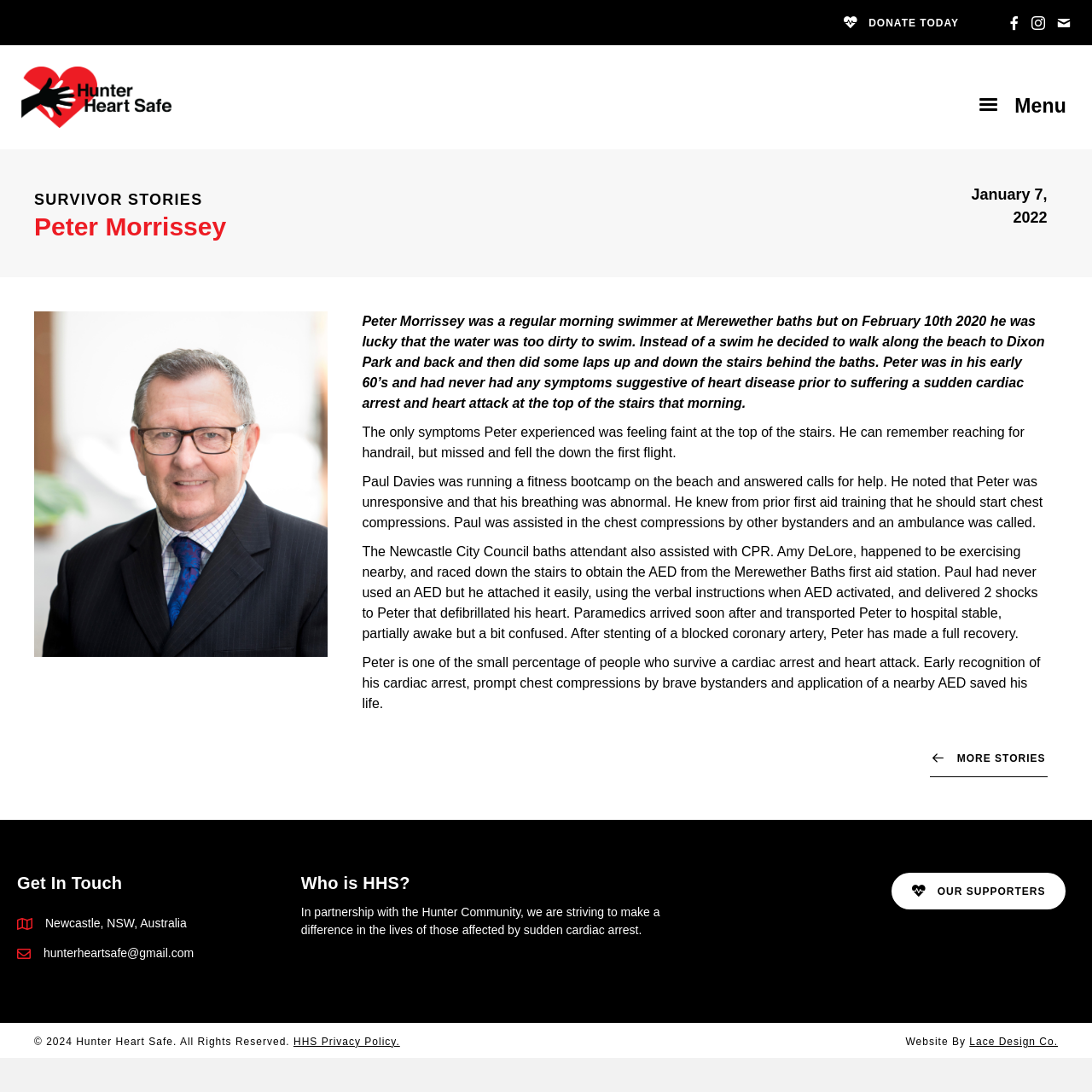Can you find the bounding box coordinates of the area I should click to execute the following instruction: "visit facebook page"?

None